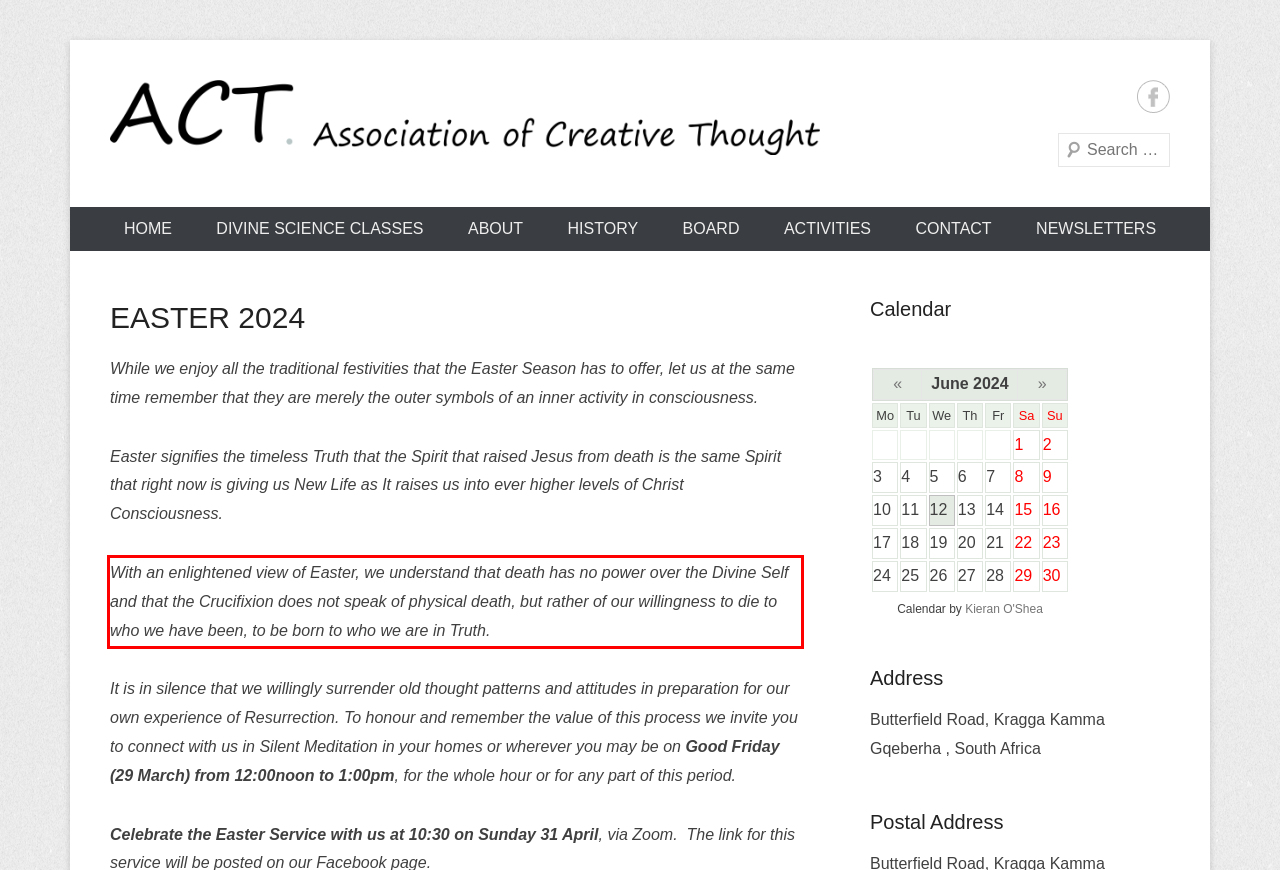Please use OCR to extract the text content from the red bounding box in the provided webpage screenshot.

With an enlightened view of Easter, we understand that death has no power over the Divine Self and that the Crucifixion does not speak of physical death, but rather of our willingness to die to who we have been, to be born to who we are in Truth.